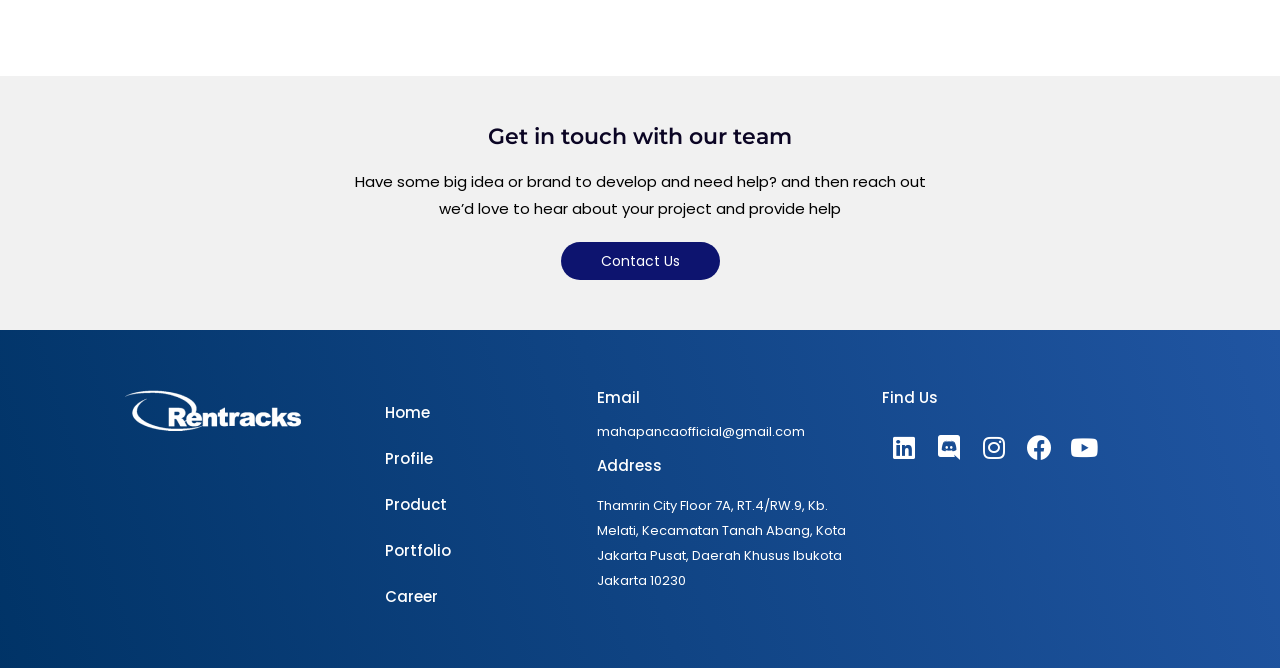Please find the bounding box coordinates (top-left x, top-left y, bottom-right x, bottom-right y) in the screenshot for the UI element described as follows: Career

[0.285, 0.859, 0.45, 0.928]